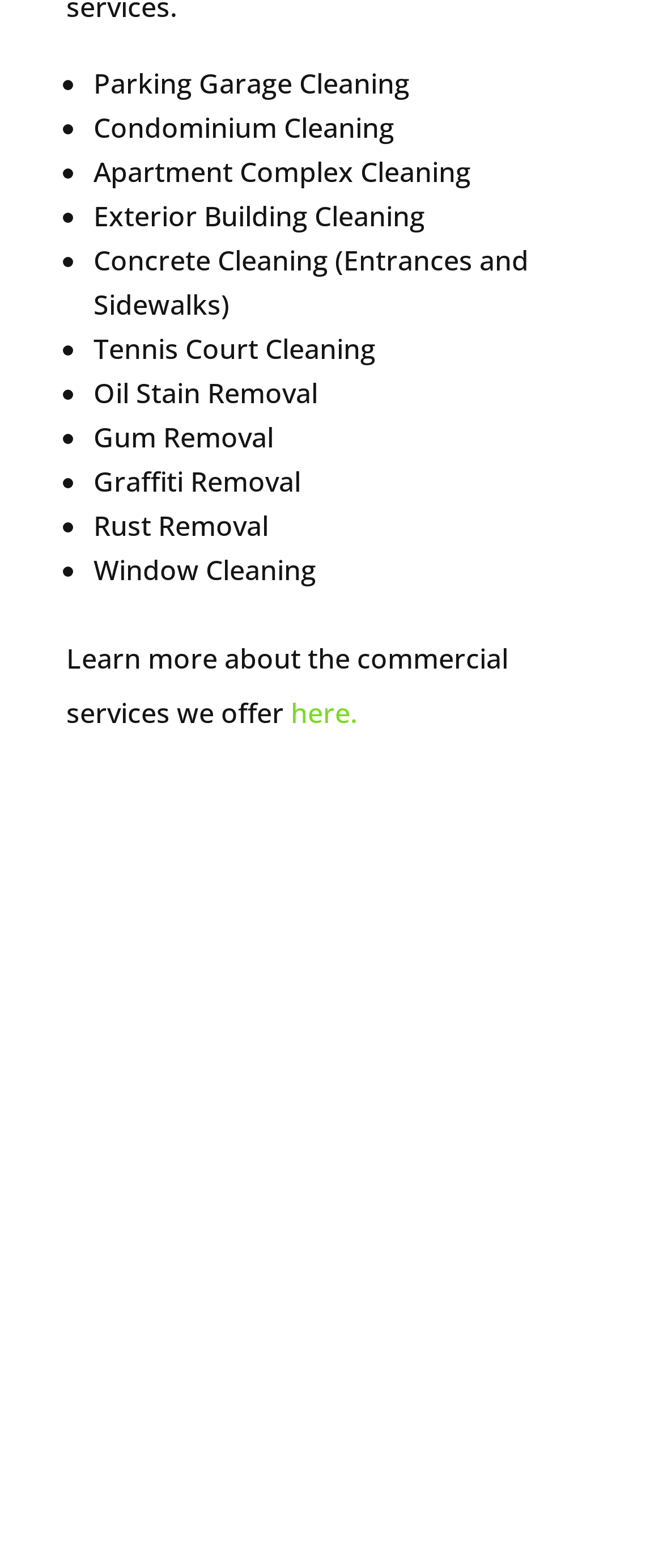Answer in one word or a short phrase: 
What is the purpose of the 'Learn more' link?

To learn about commercial services